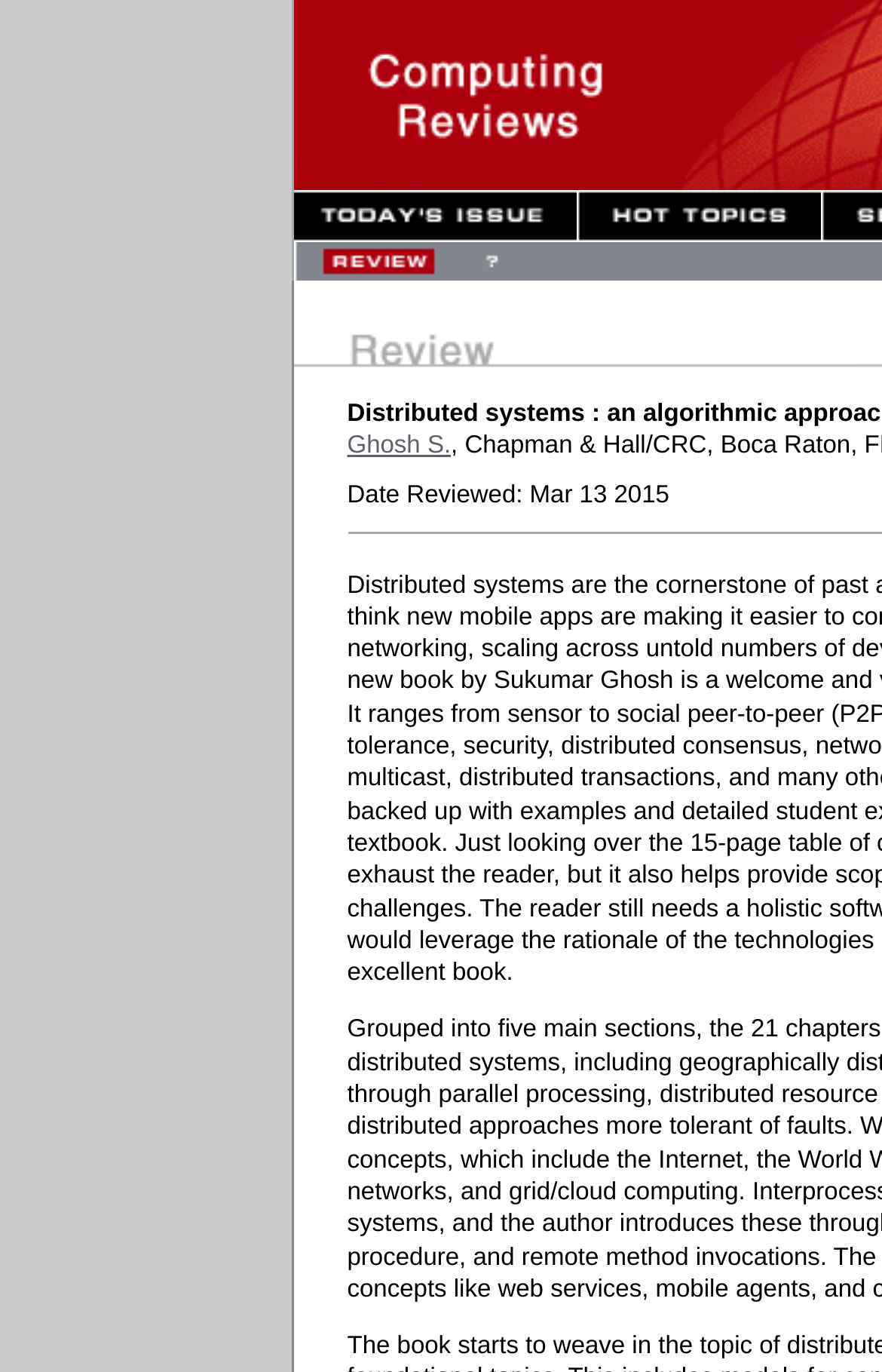Explain the contents of the webpage comprehensively.

The webpage is a review service for books and articles across all disciplines of computing. At the top, there is a logo on the left, accompanied by two small images. Below the logo, there are three main sections. The first section has two columns, with the left column containing an image and the right column having three rows of links, including "Today's Issue", "Hot Topics", and an image. The second section has a table with four columns, containing links to "Review", "Help", and two empty columns with images. The third section has a large image spanning across the entire width of the page, with several smaller images and a link to "Ghosh S." placed on top of it.